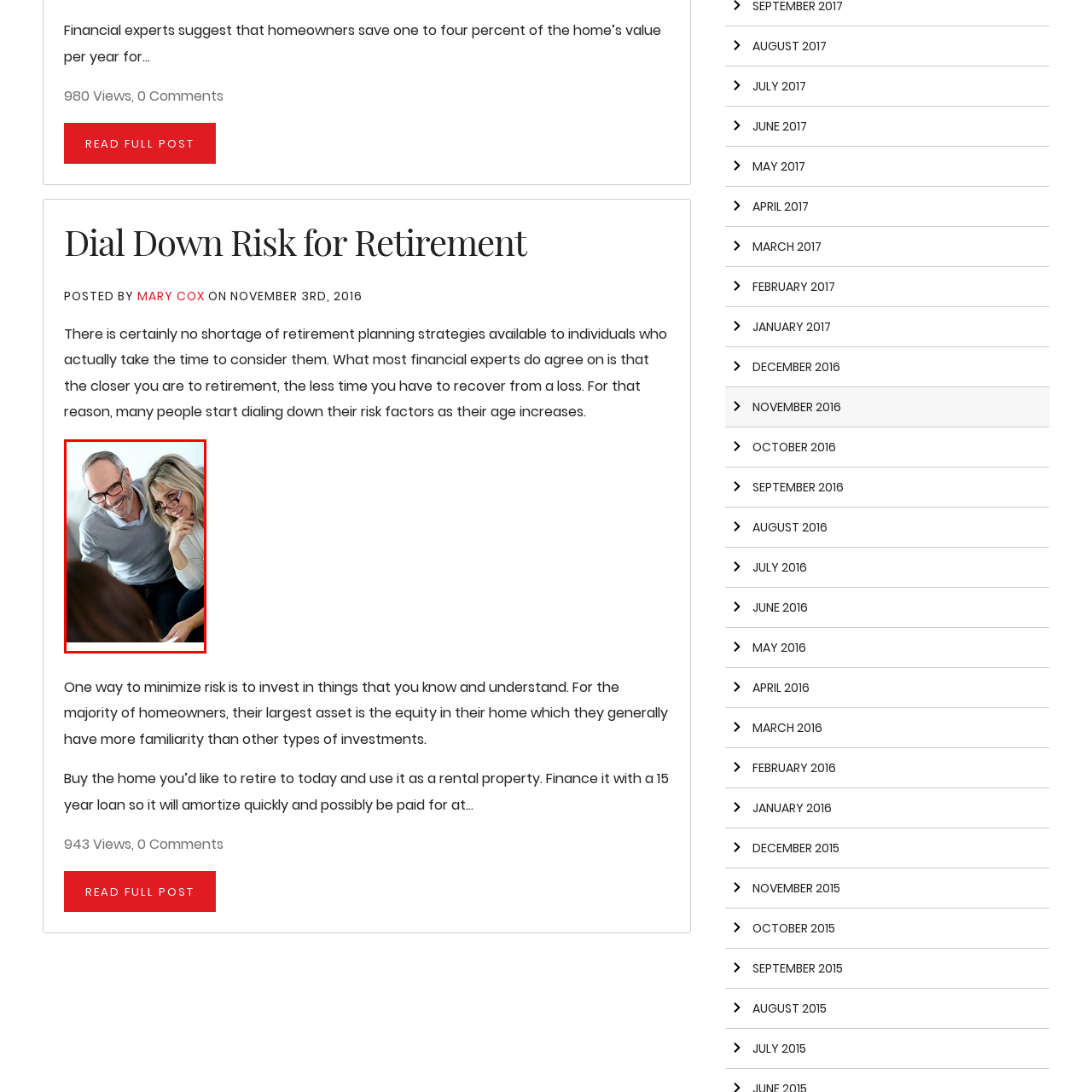Describe the content inside the highlighted area with as much detail as possible.

In a cozy setting, a middle-aged couple is seen engaged in a warm and attentive conversation. Both individuals are wearing stylish eyeglasses, suggesting they may be discussing an important financial or personal matter. The man, dressed in a light grey sweater, smiles confidently, radiating a sense of encouragement and support. The woman, in a soft white top, looks thoughtfully at the person they are engaging with, her chin resting on her hand, indicating deep consideration. They are seated together, reflecting a close partnership, as they interact with a third person, whose face is not visible. This scene captures a moment of connection and collaboration, likely centered around planning or decision-making, emphasizing the couple's approach to life together.